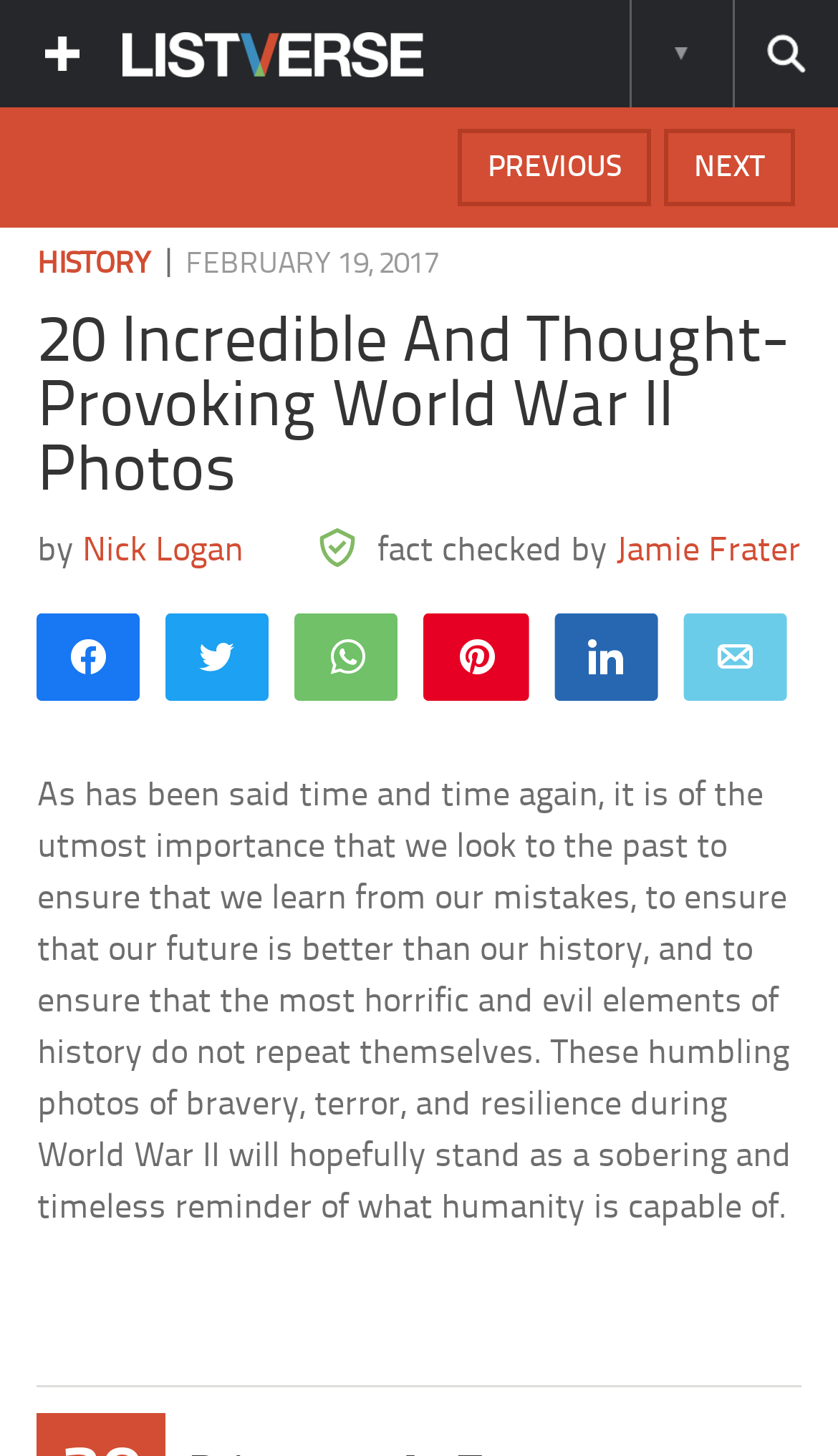Determine the bounding box coordinates of the clickable region to carry out the instruction: "visit Jaime's page".

None